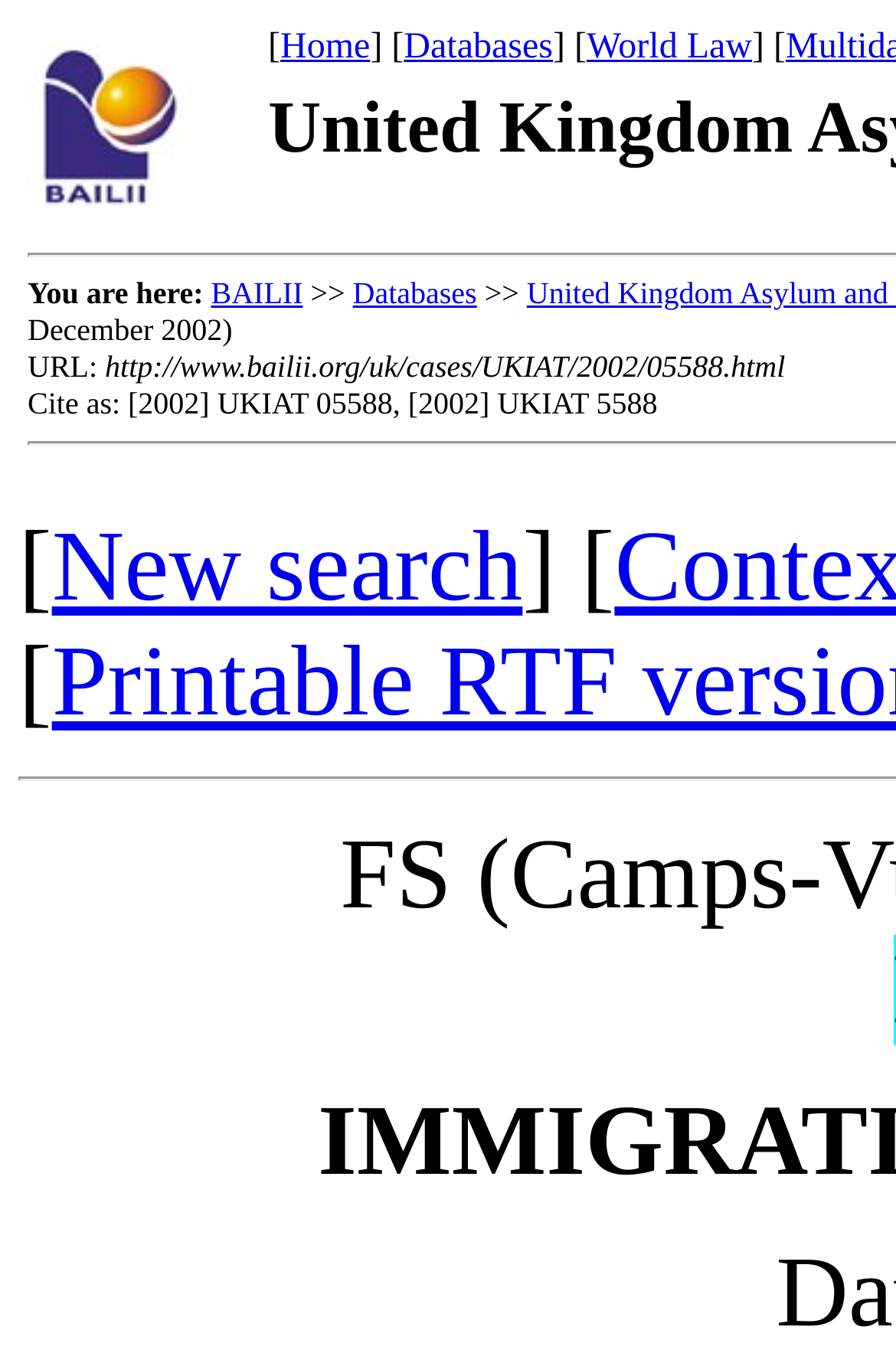Extract the bounding box for the UI element that matches this description: "Home".

[0.313, 0.02, 0.413, 0.049]